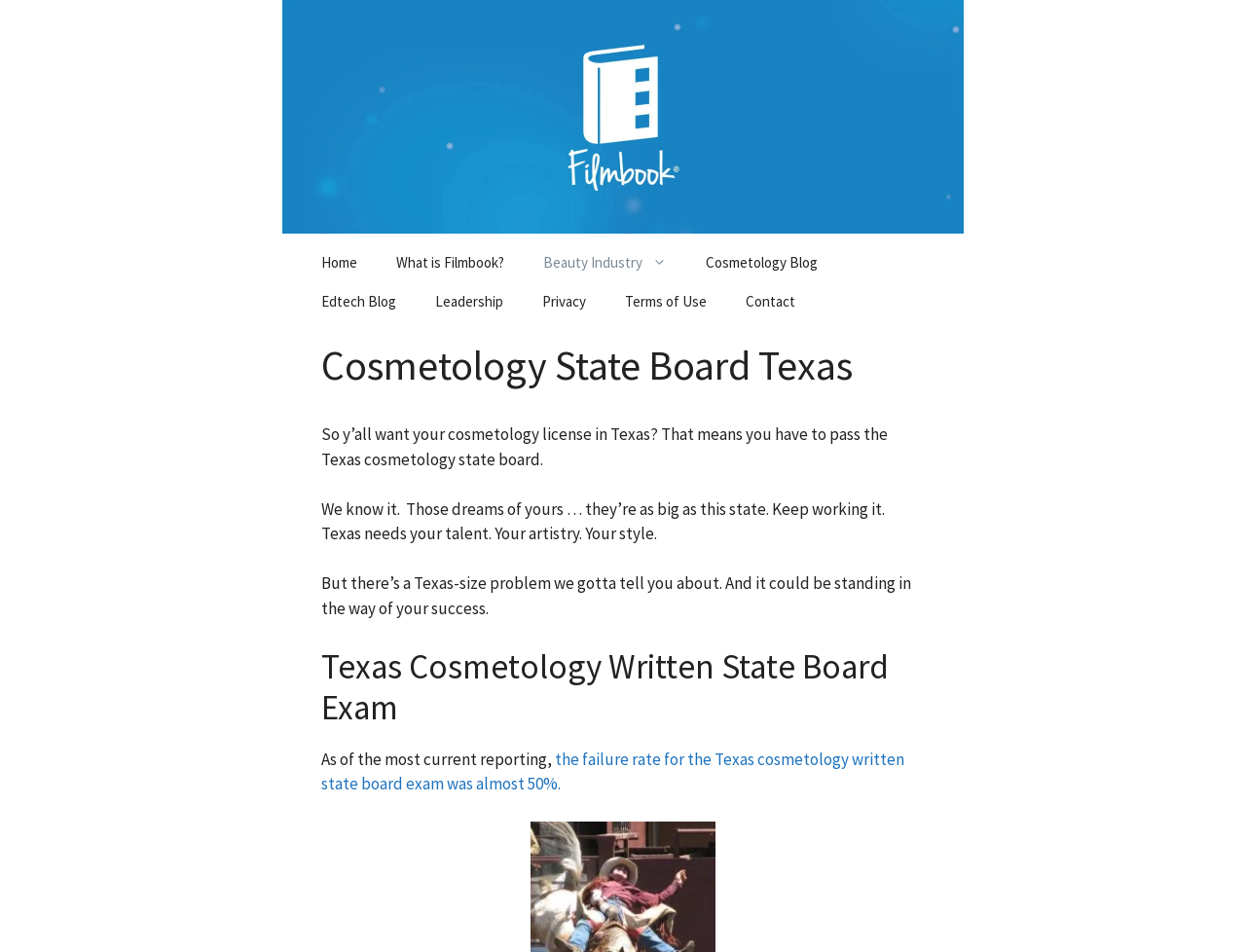What is the tone of the website's content?
Please look at the screenshot and answer in one word or a short phrase.

Encouraging